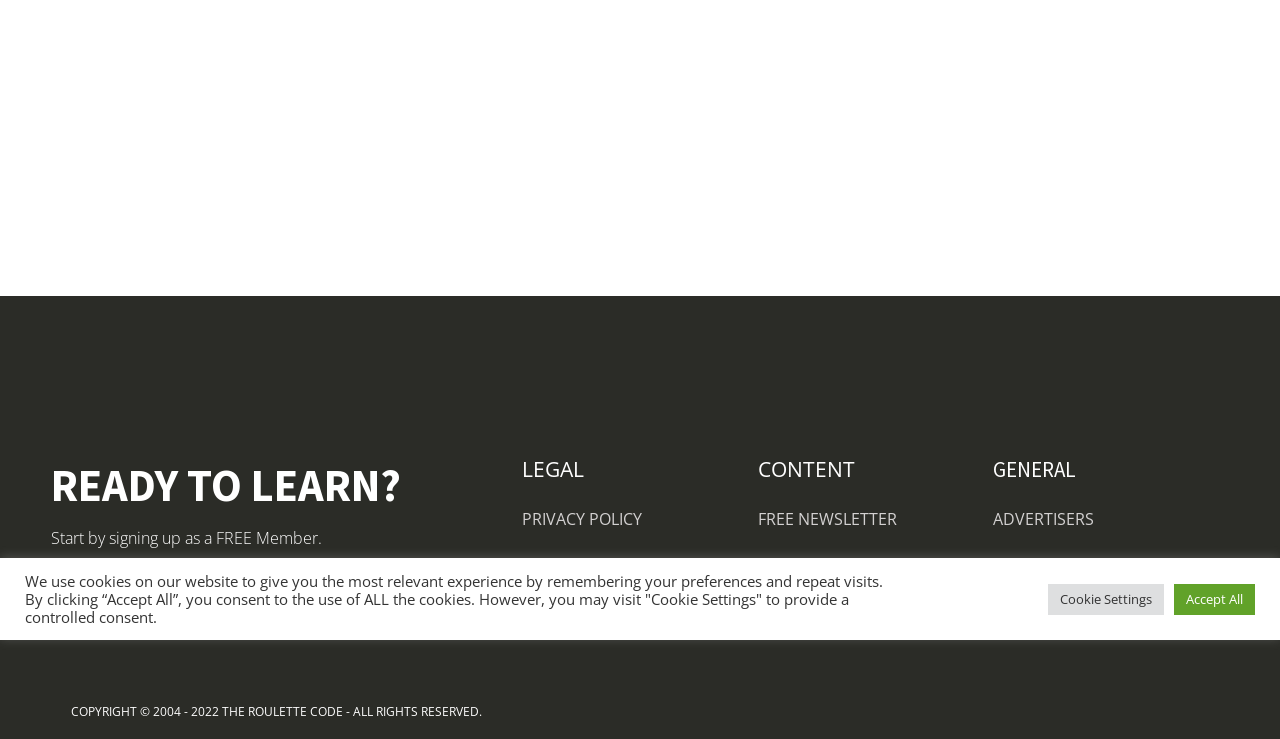Given the description of the UI element: "Share", predict the bounding box coordinates in the form of [left, top, right, bottom], with each value being a float between 0 and 1.

[0.867, 0.767, 0.977, 0.843]